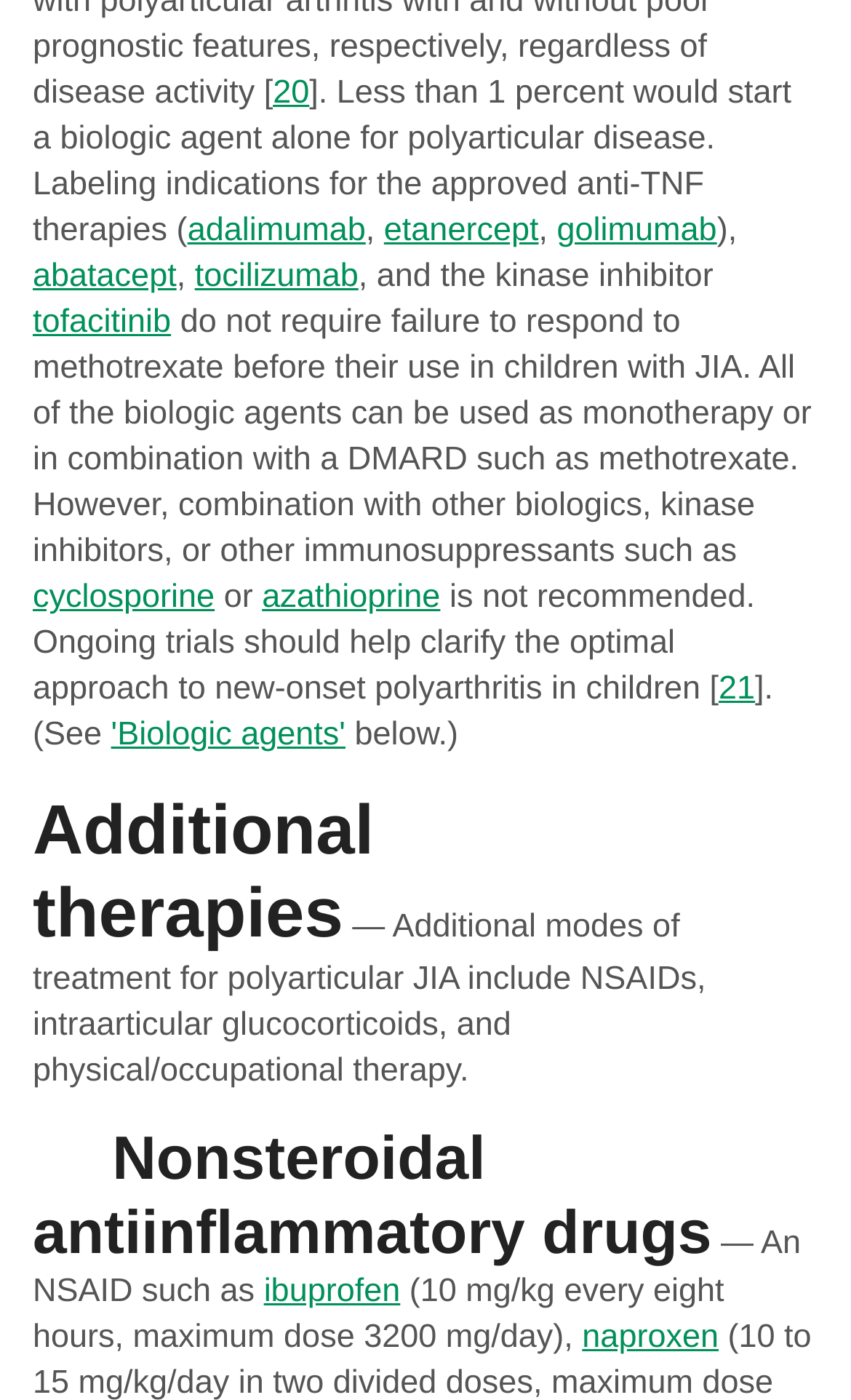Identify the bounding box coordinates of the area that should be clicked in order to complete the given instruction: "Click on naproxen". The bounding box coordinates should be four float numbers between 0 and 1, i.e., [left, top, right, bottom].

[0.684, 0.942, 0.844, 0.969]